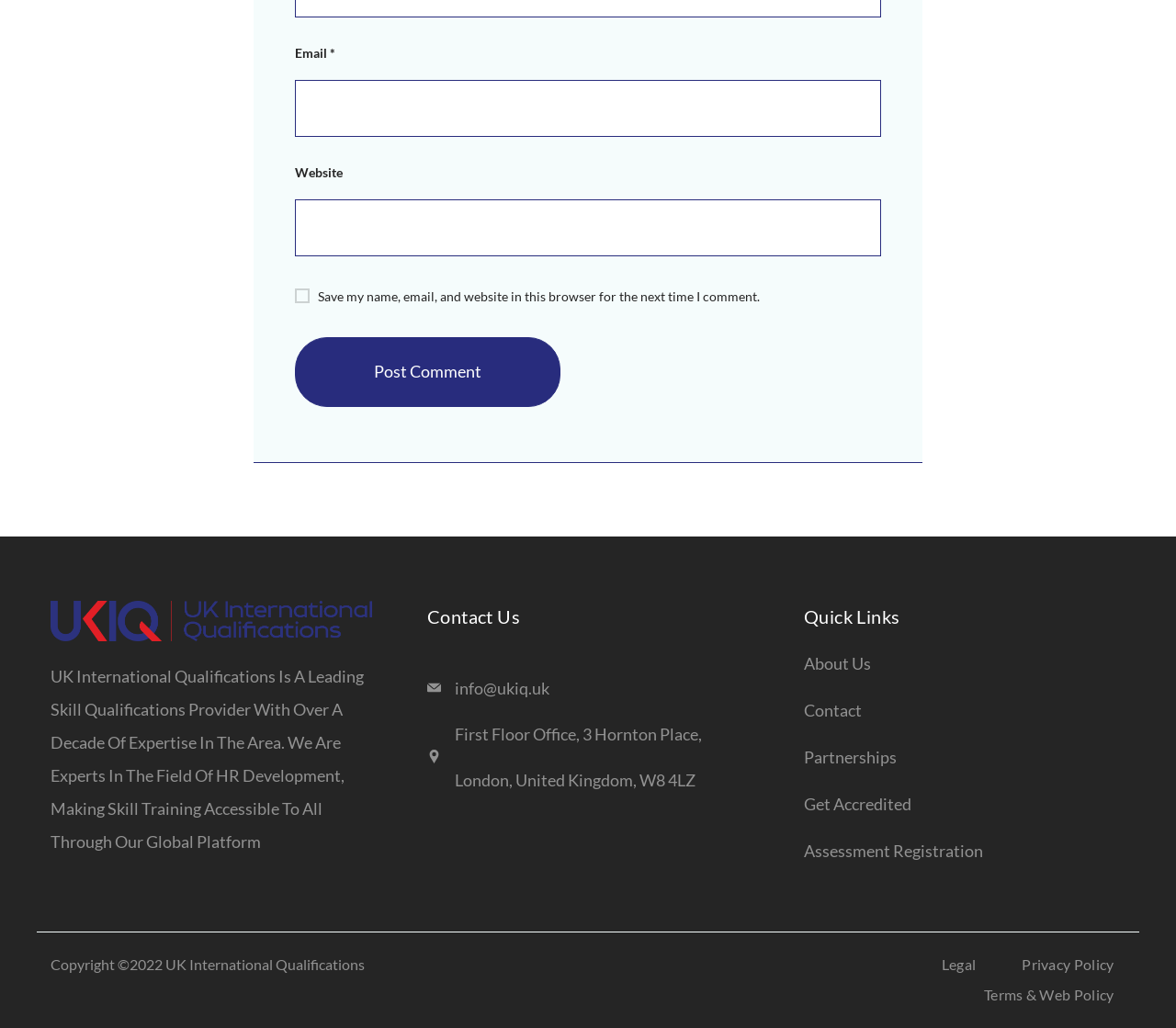Please find the bounding box coordinates in the format (top-left x, top-left y, bottom-right x, bottom-right y) for the given element description. Ensure the coordinates are floating point numbers between 0 and 1. Description: parent_node: eBluejay title="eBluejay Online Marketplace"

None